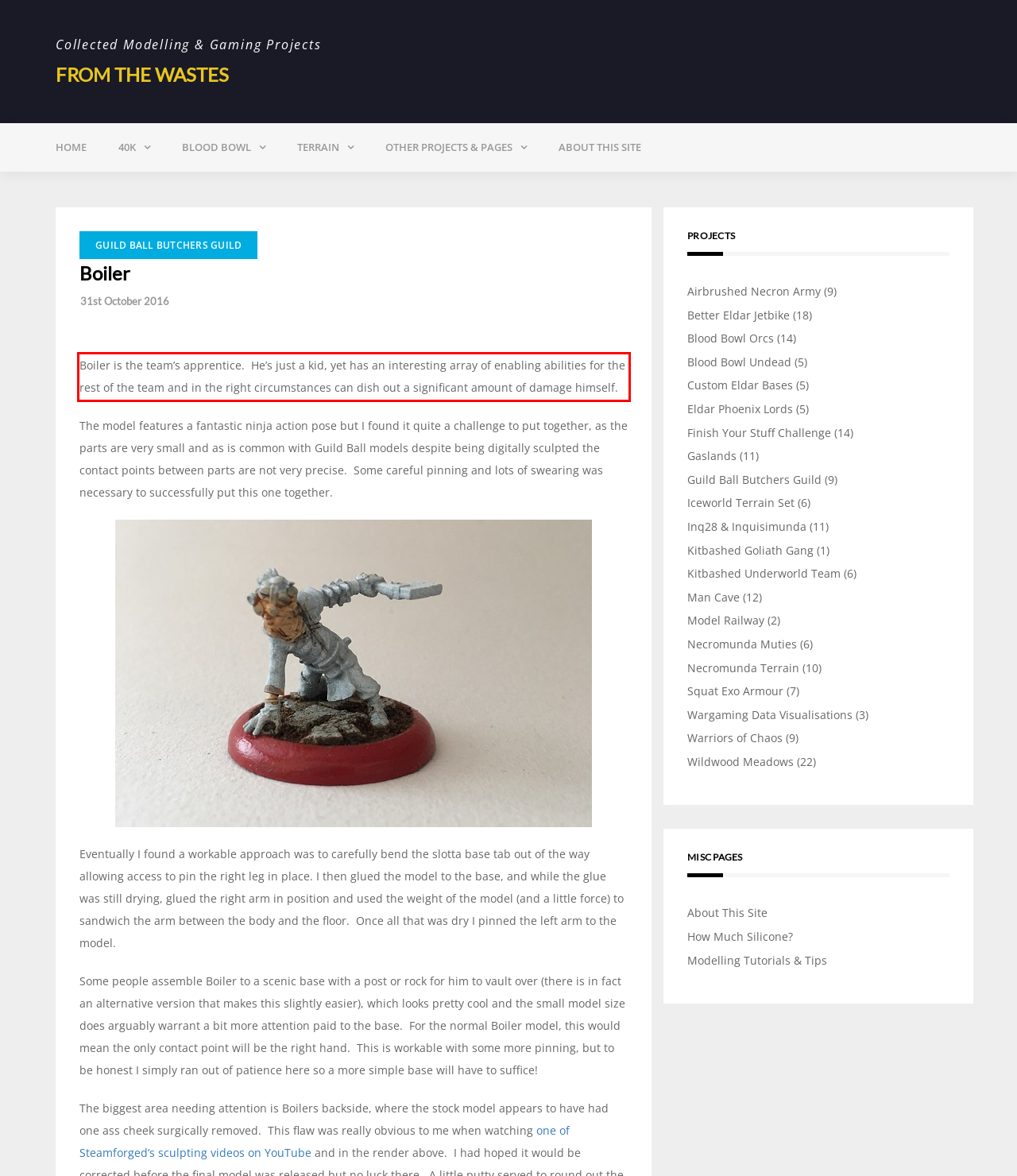Within the screenshot of the webpage, locate the red bounding box and use OCR to identify and provide the text content inside it.

Boiler is the team’s apprentice. He’s just a kid, yet has an interesting array of enabling abilities for the rest of the team and in the right circumstances can dish out a significant amount of damage himself.